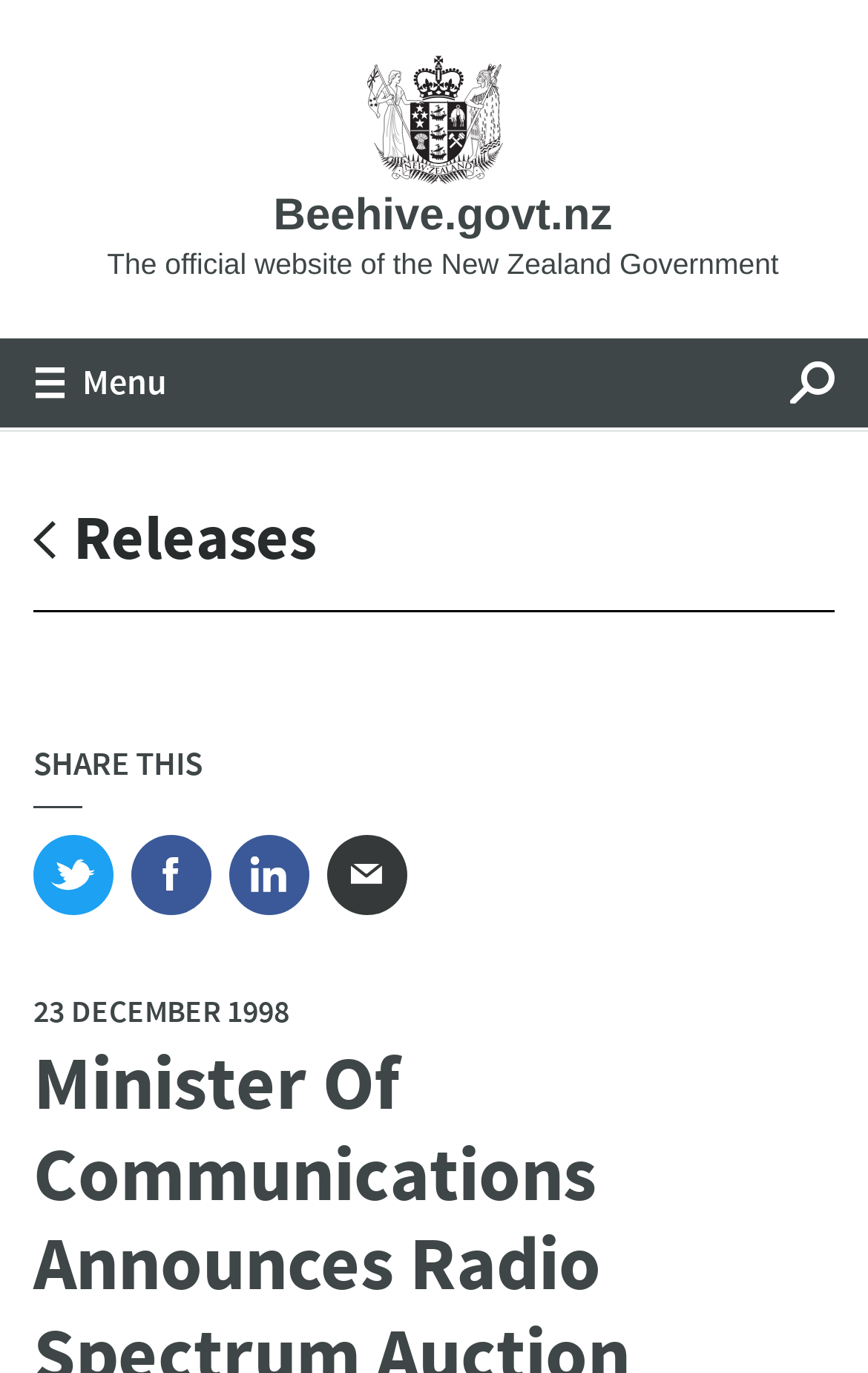Locate the bounding box coordinates of the element you need to click to accomplish the task described by this instruction: "Go to 'Releases' page".

[0.038, 0.363, 0.364, 0.424]